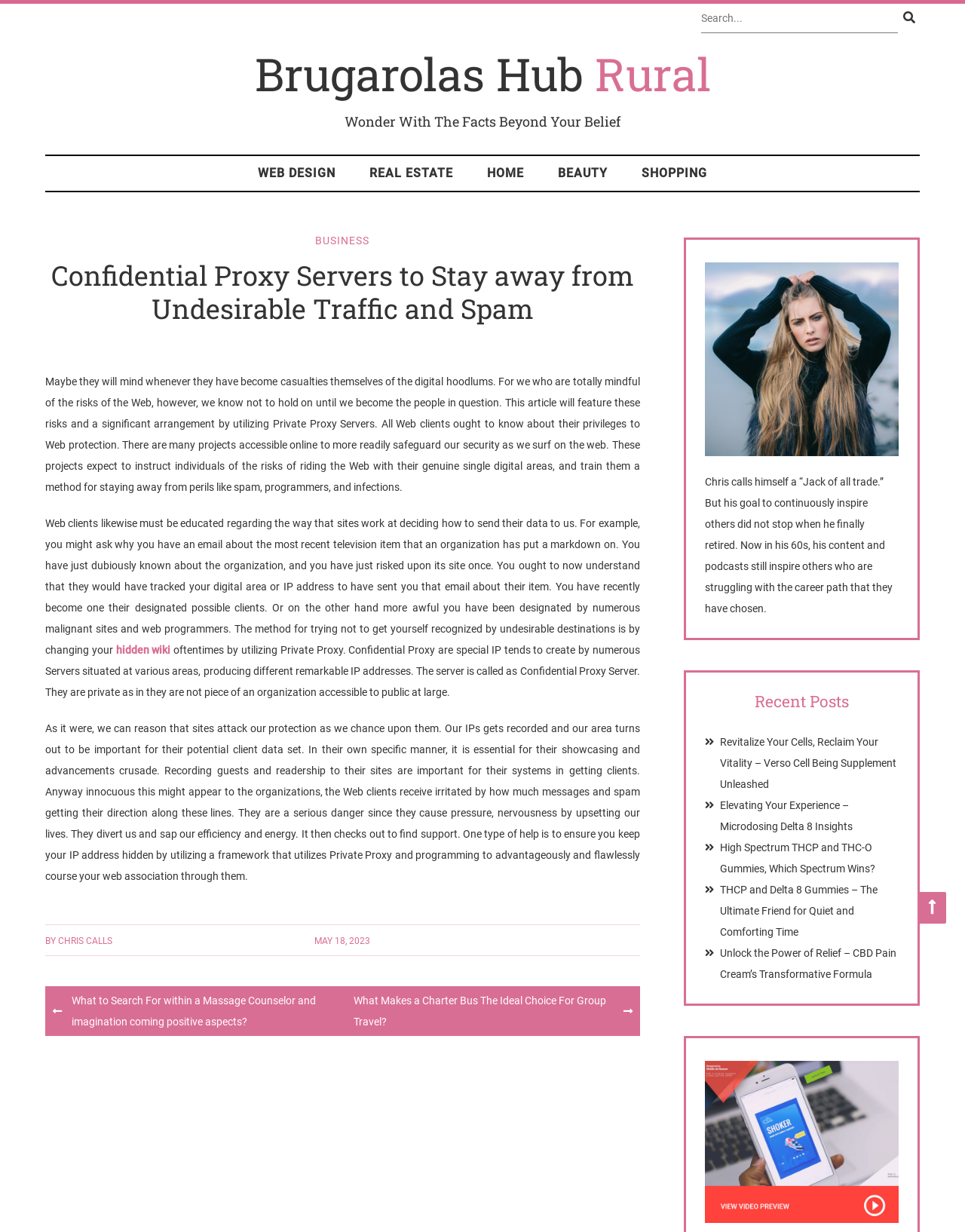Identify and extract the main heading of the webpage.

Brugarolas Hub Rural